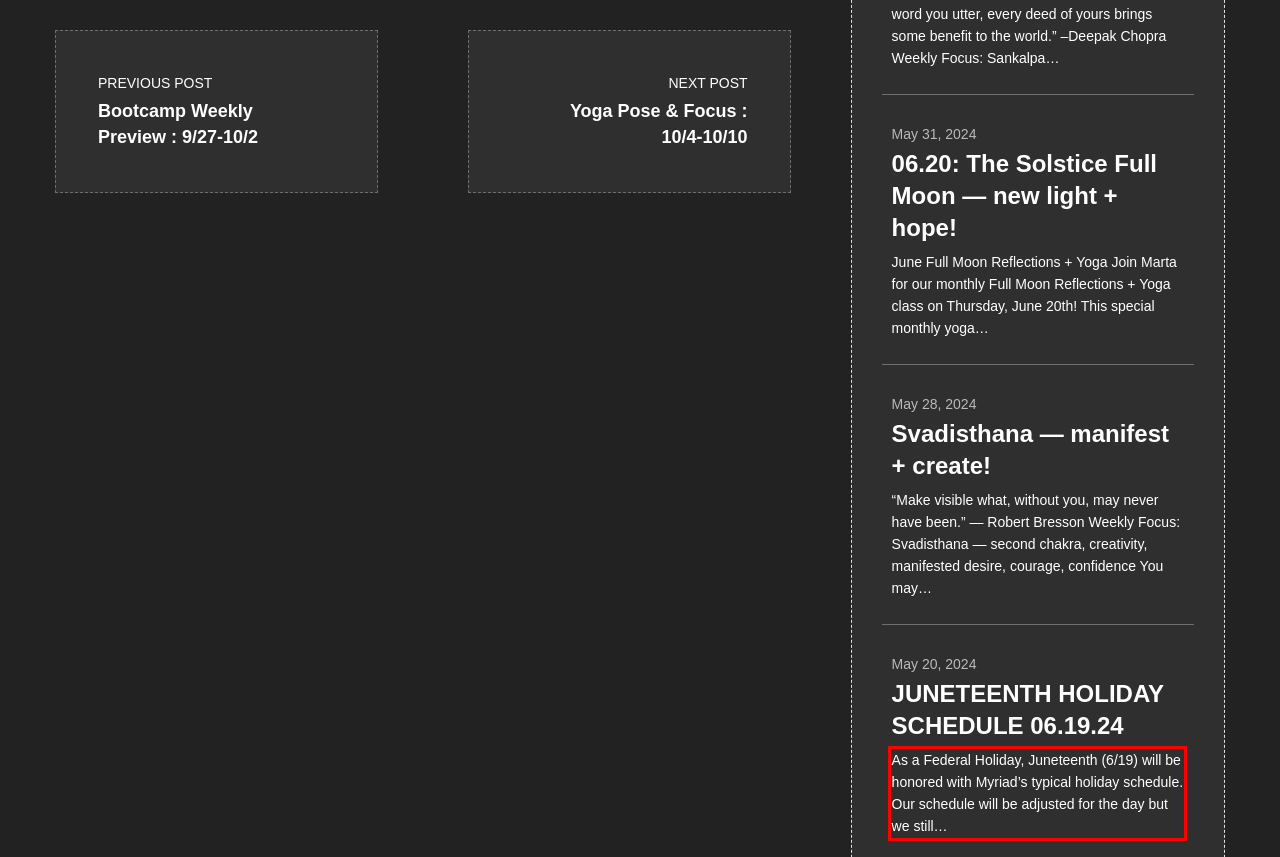Please examine the webpage screenshot and extract the text within the red bounding box using OCR.

As a Federal Holiday, Juneteenth (6/19) will be honored with Myriad’s typical holiday schedule. Our schedule will be adjusted for the day but we still…